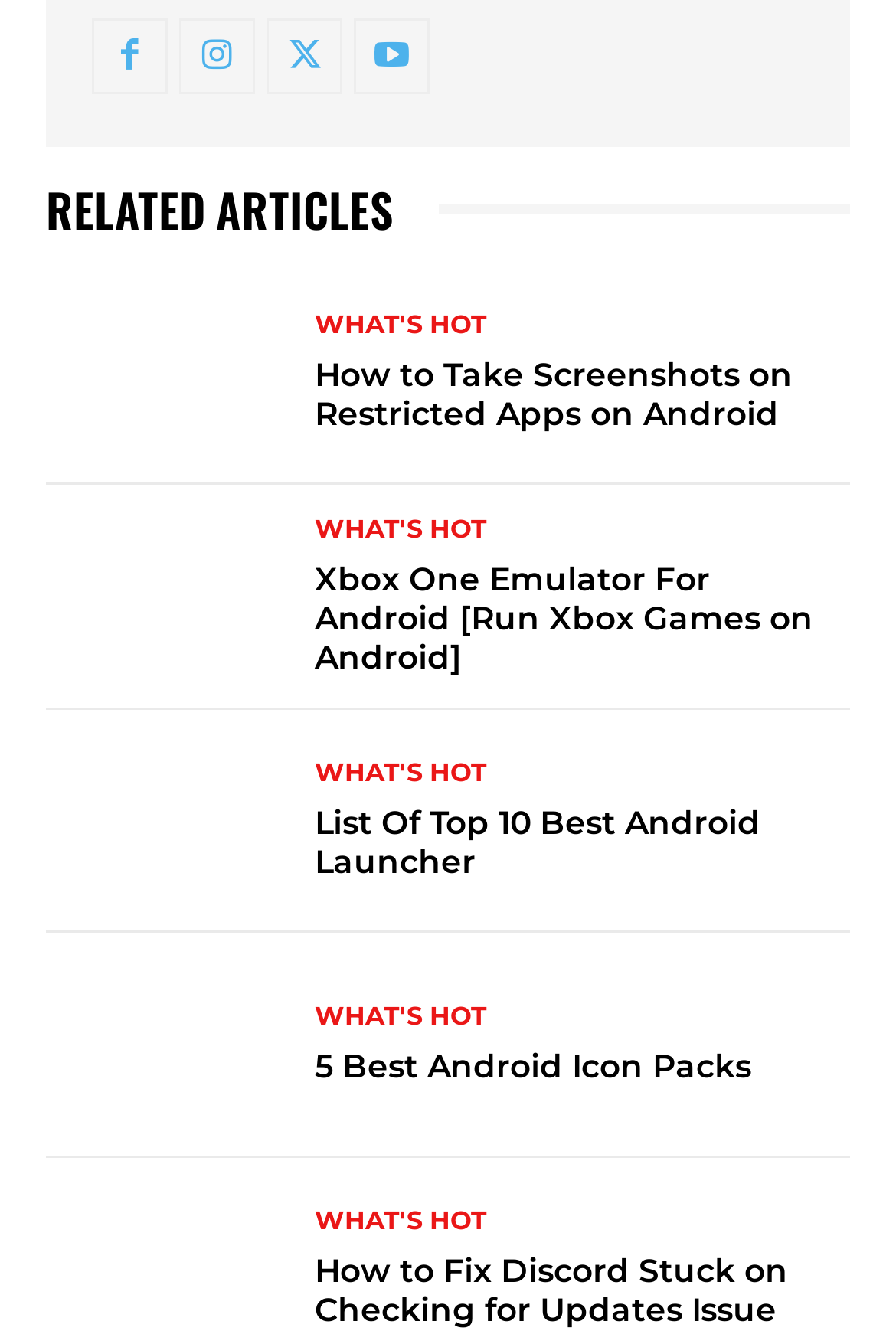Are there any social media links on the webpage?
Answer the question in as much detail as possible.

I noticed that there are four links at the top of the webpage, each represented by an icon (, , , ), which are likely social media links.